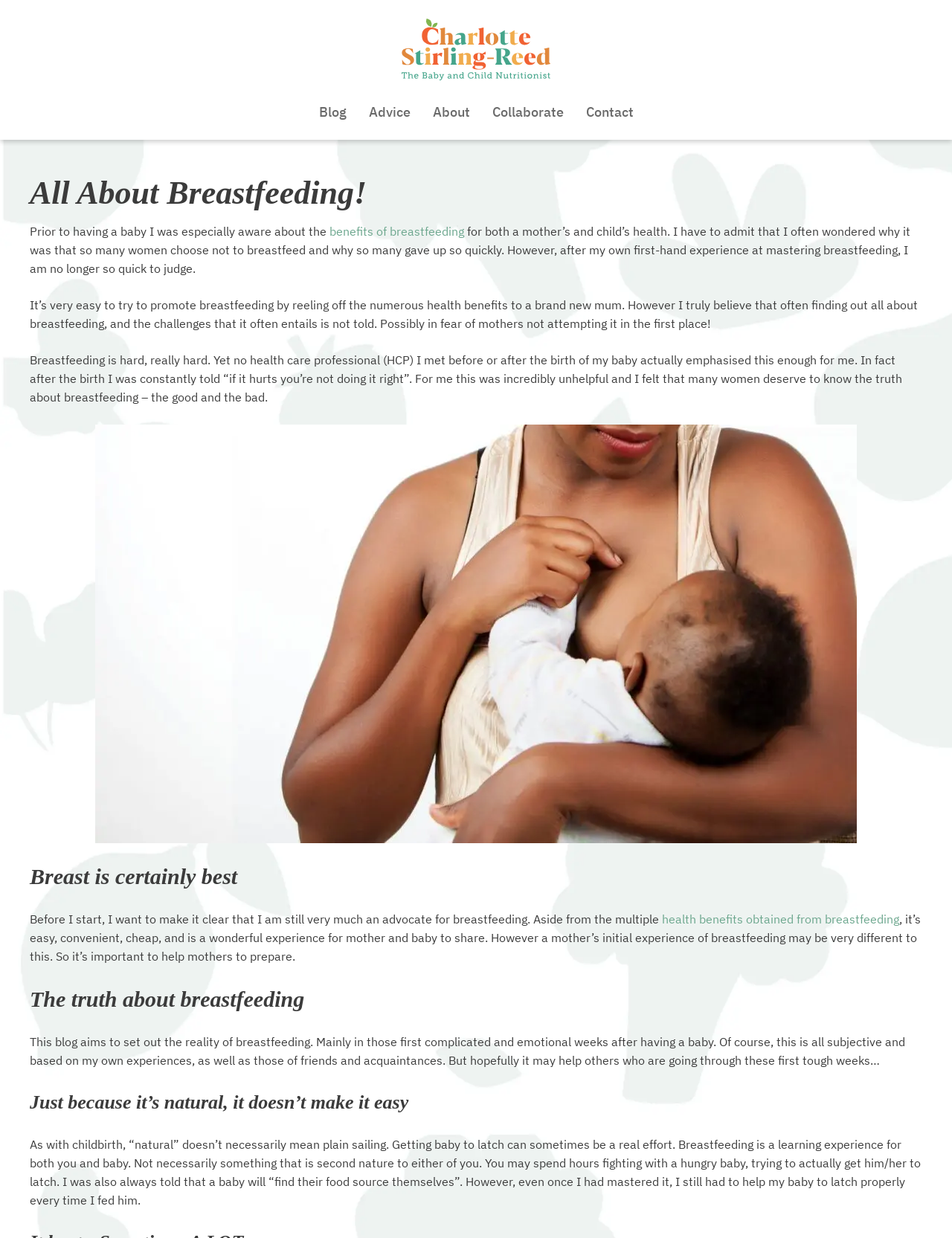Generate a comprehensive description of the webpage content.

The webpage is about breastfeeding, specifically sharing the author's personal experiences and the truth about breastfeeding. At the top, there is a logo of "SR Nutrition" with a link to the website, accompanied by a navigation menu with links to "Blog", "Advice", "About", "Collaborate", and "Contact".

Below the navigation menu, there is a heading "All About Breastfeeding!" followed by a paragraph of text that introduces the author's perspective on breastfeeding. The author shares their initial awareness of the benefits of breastfeeding and their own experiences with it.

The page then continues with several sections, each with a heading and accompanying text. The first section discusses the challenges of breastfeeding, with the author sharing their own struggles and the unhelpful advice they received from healthcare professionals. This section also includes a large image that takes up most of the width of the page.

The next section is headed "Breast is certainly best" and discusses the benefits of breastfeeding, with a link to more information on the health benefits. The following section, "The truth about breastfeeding", explains the purpose of the blog, which is to share the reality of breastfeeding, especially in the first few weeks after having a baby.

The final section is headed "Just because it’s natural, it doesn’t make it easy" and discusses the challenges of breastfeeding, including the effort required to get the baby to latch and the need for both mother and baby to learn this new skill.